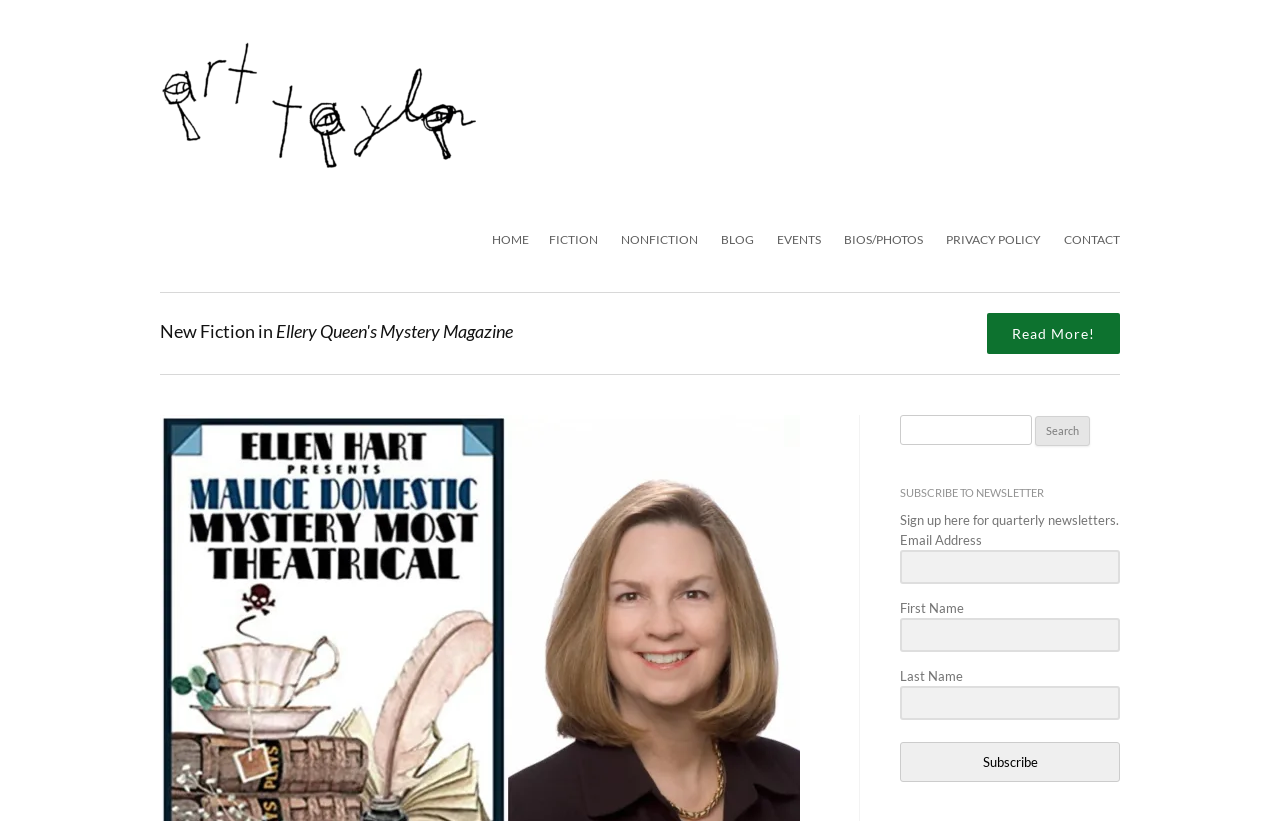What is the call-to-action for the newsletter subscription?
Can you give a detailed and elaborate answer to the question?

I found a button labeled 'Subscribe' below the newsletter subscription input fields. This is the call-to-action for visitors to submit their subscription request.